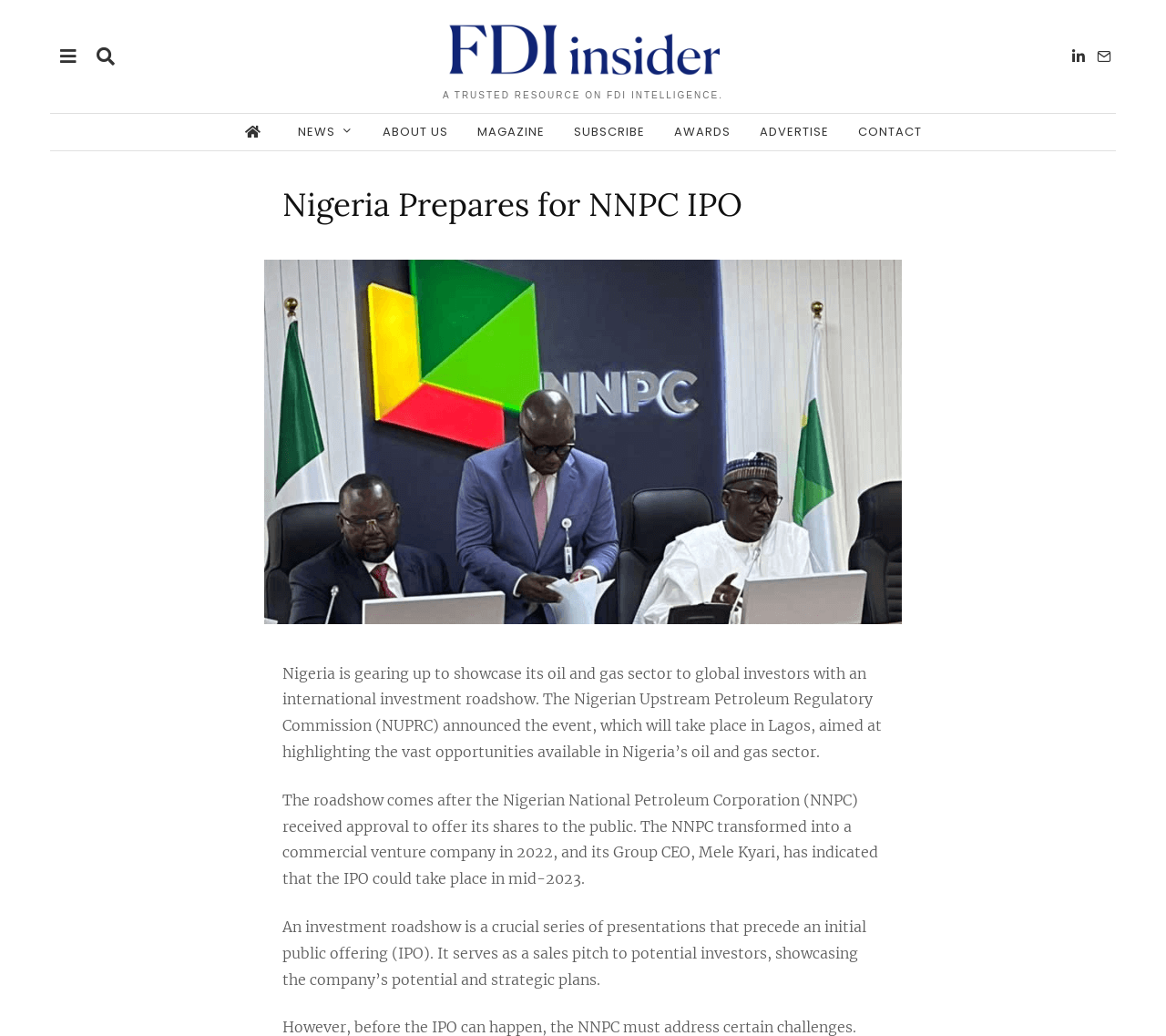Identify and provide the main heading of the webpage.

Nigeria Prepares for NNPC IPO